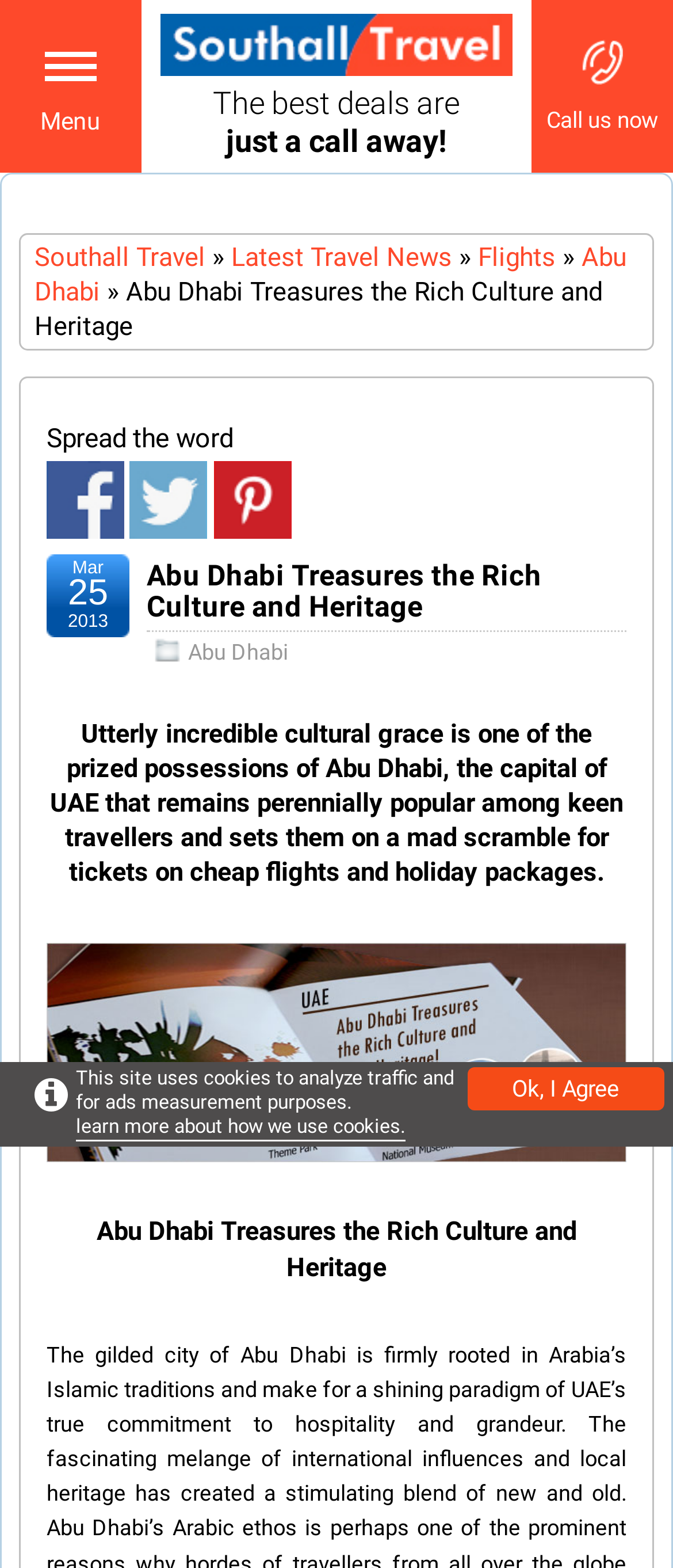Identify the bounding box coordinates of the specific part of the webpage to click to complete this instruction: "Learn more about Abu Dhabi".

[0.279, 0.407, 0.428, 0.424]